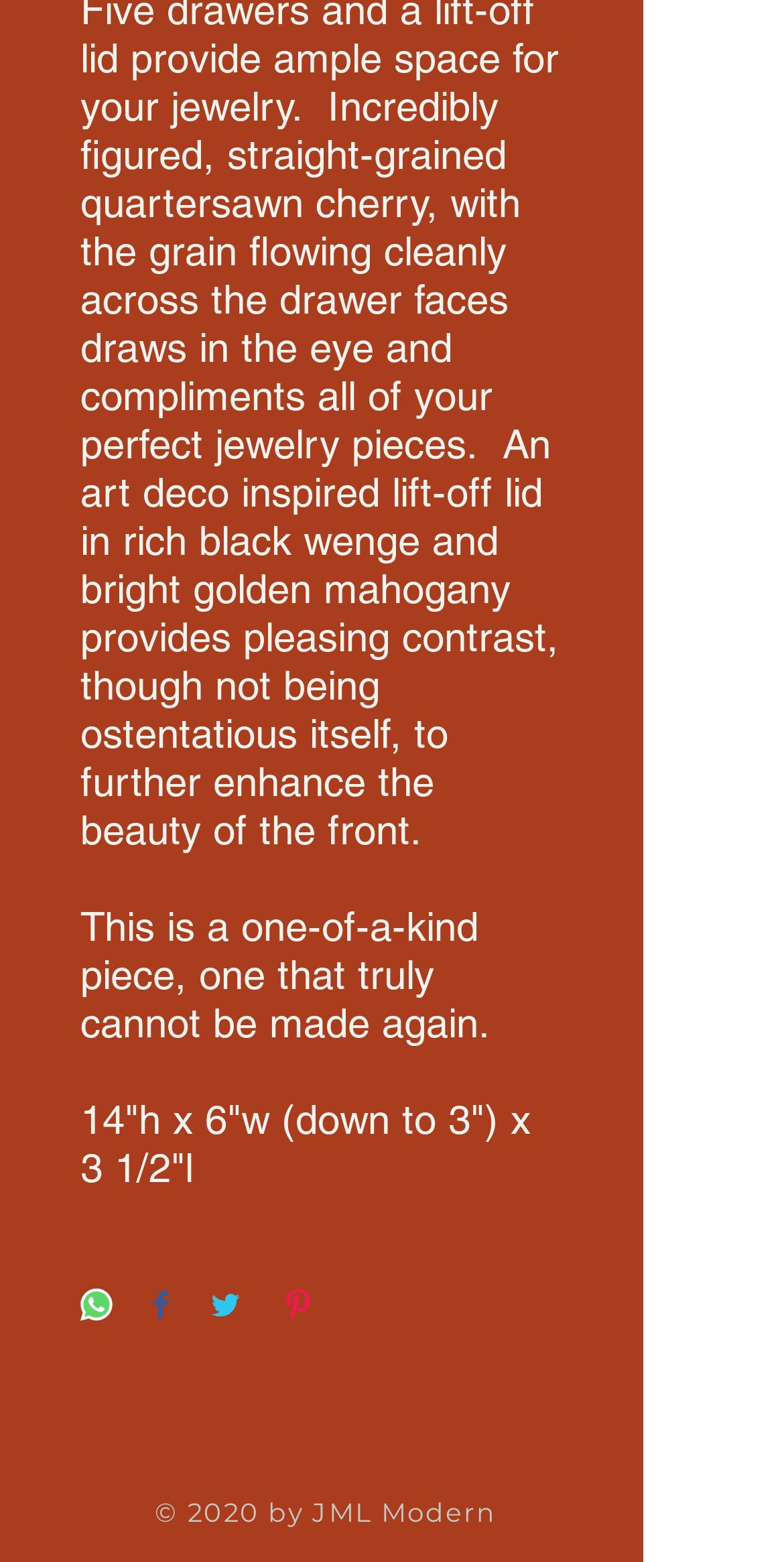Provide the bounding box coordinates of the HTML element this sentence describes: "© 2020 by JML Modern". The bounding box coordinates consist of four float numbers between 0 and 1, i.e., [left, top, right, bottom].

[0.198, 0.957, 0.633, 0.978]